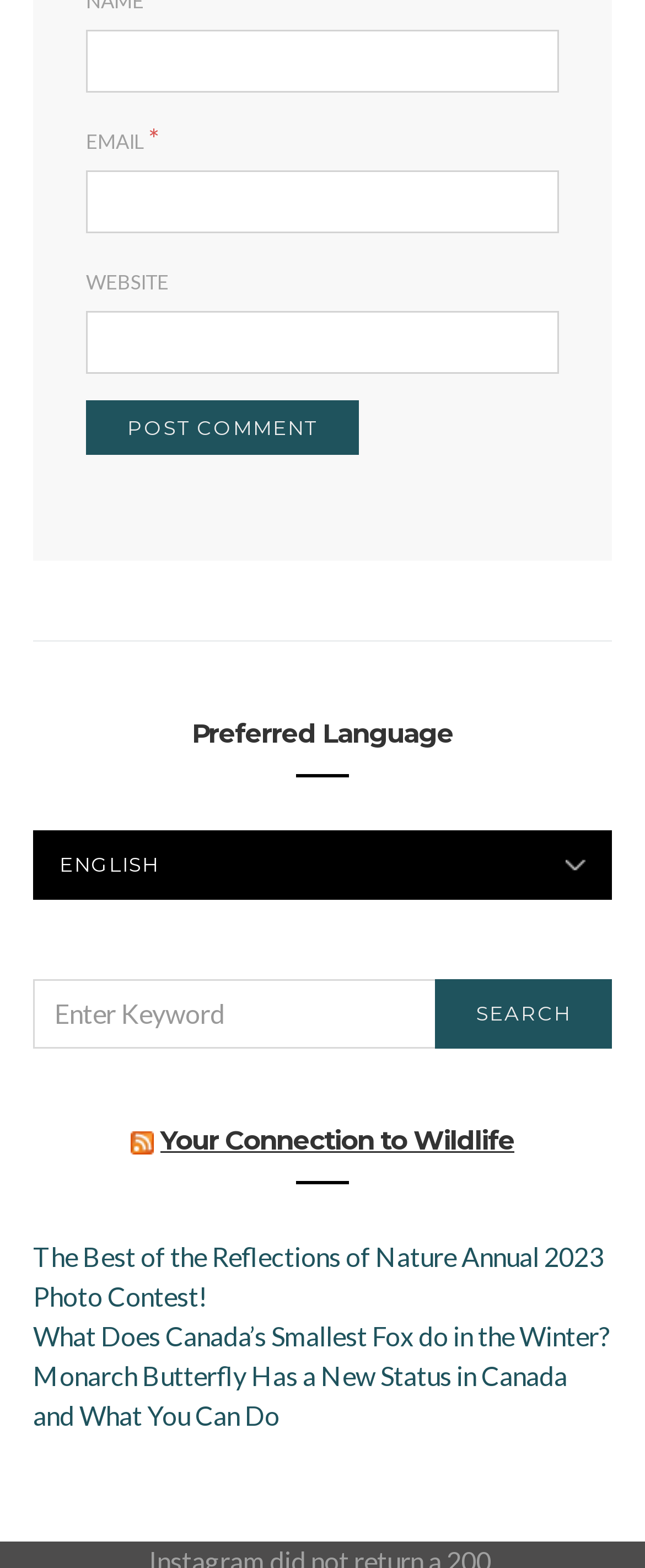Answer this question in one word or a short phrase: What is the purpose of the button?

Post Comment